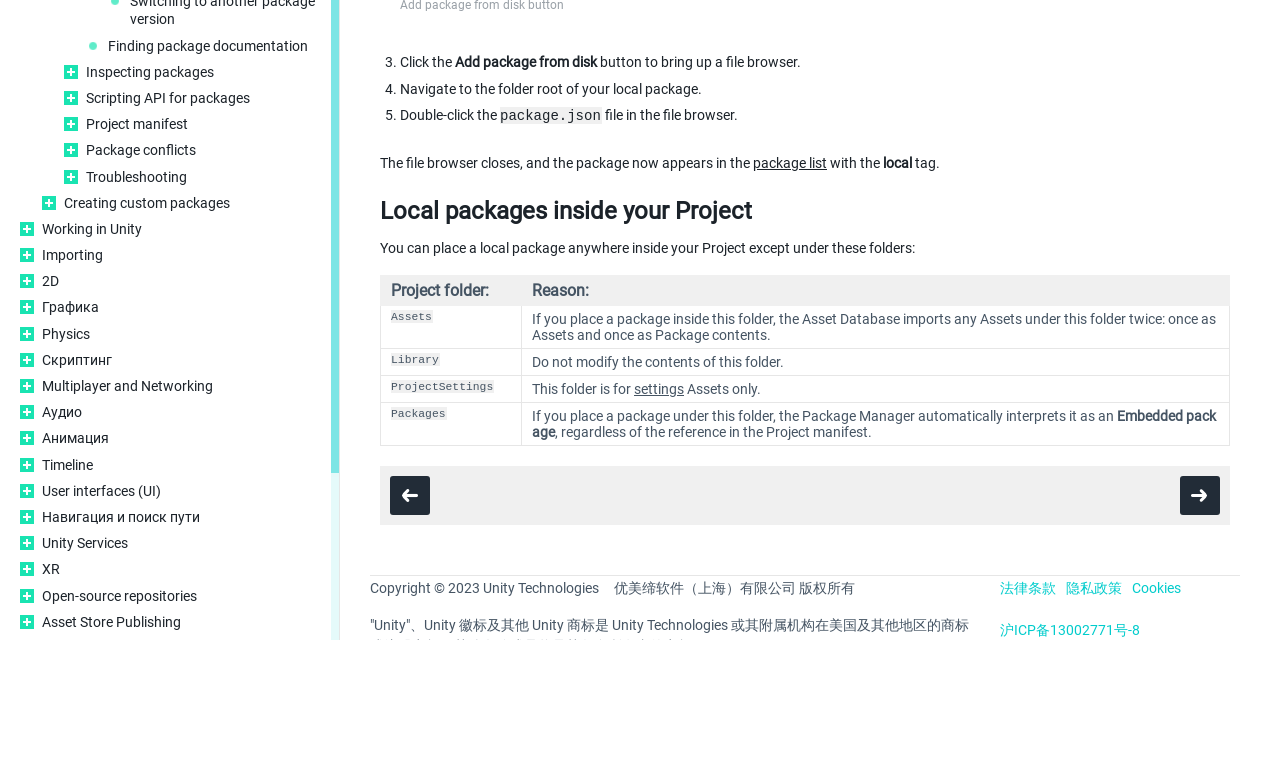Predict the bounding box of the UI element based on the description: "package list". The coordinates should be four float numbers between 0 and 1, formatted as [left, top, right, bottom].

[0.588, 0.2, 0.646, 0.221]